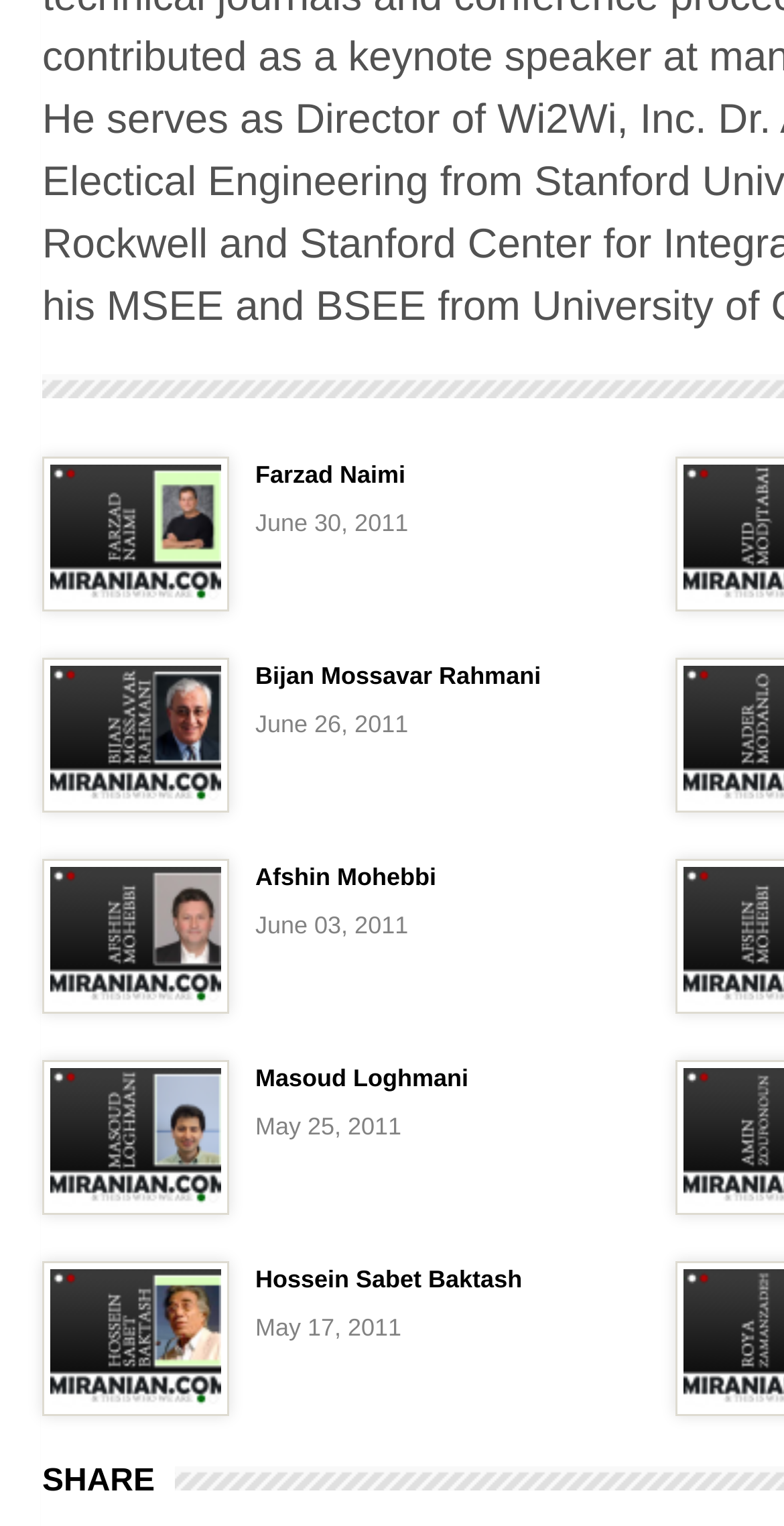Given the element description, predict the bounding box coordinates in the format (top-left x, top-left y, bottom-right x, bottom-right y), using floating point numbers between 0 and 1: Afshin Mohebbi

[0.326, 0.565, 0.556, 0.583]